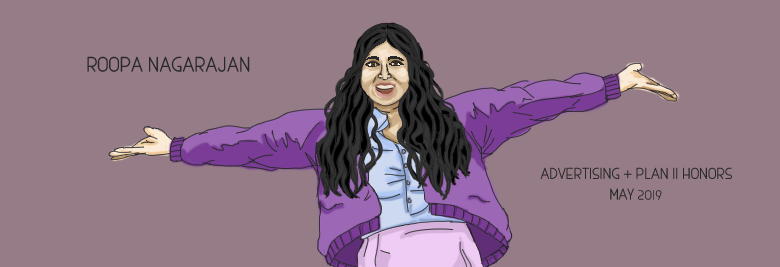Using the information in the image, give a detailed answer to the following question: What is written above Roopa Nagarajan's head?

The text 'ROOPA NAGARAJAN' is prominently displayed above her head, likely indicating her name and serving as a title or identifier for the illustration.